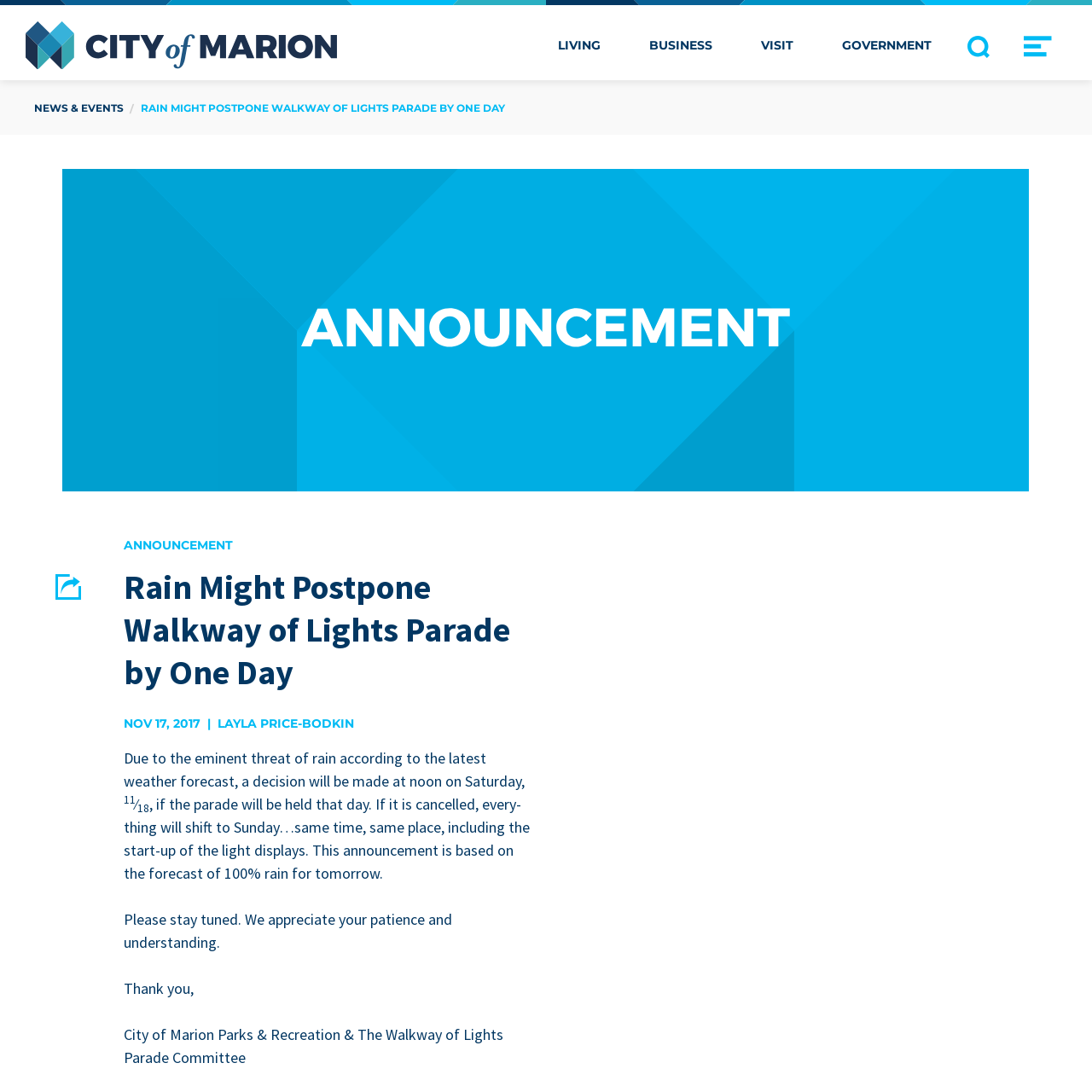What is the name of the committee responsible for the Walkway of Lights Parade?
Can you give a detailed and elaborate answer to the question?

The committee's name is mentioned at the bottom of the article, along with the City of Marion Parks and Recreation.